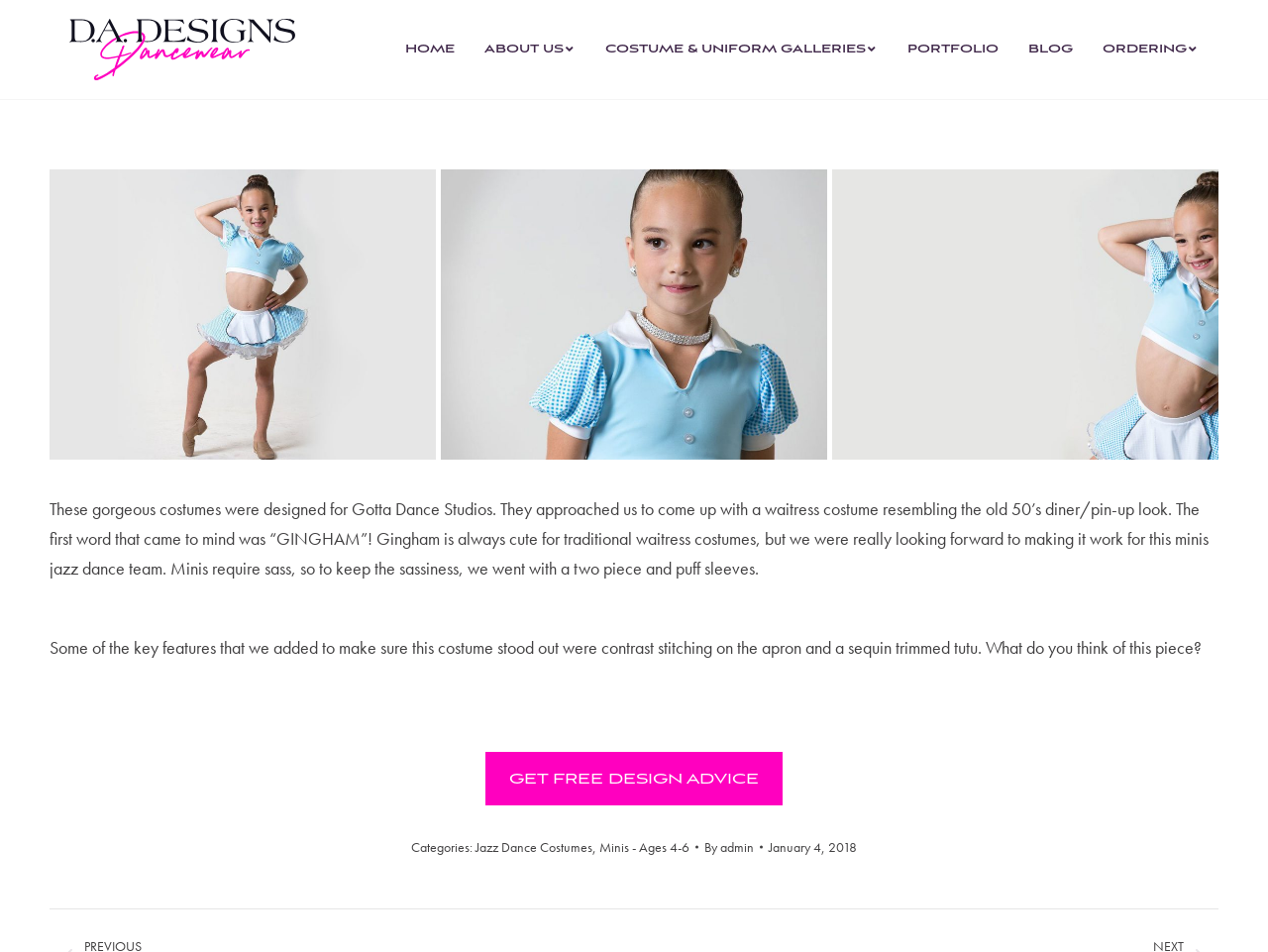Locate the UI element described by Costume & Uniform Galleries and provide its bounding box coordinates. Use the format (top-left x, top-left y, bottom-right x, bottom-right y) with all values as floating point numbers between 0 and 1.

[0.477, 0.036, 0.692, 0.068]